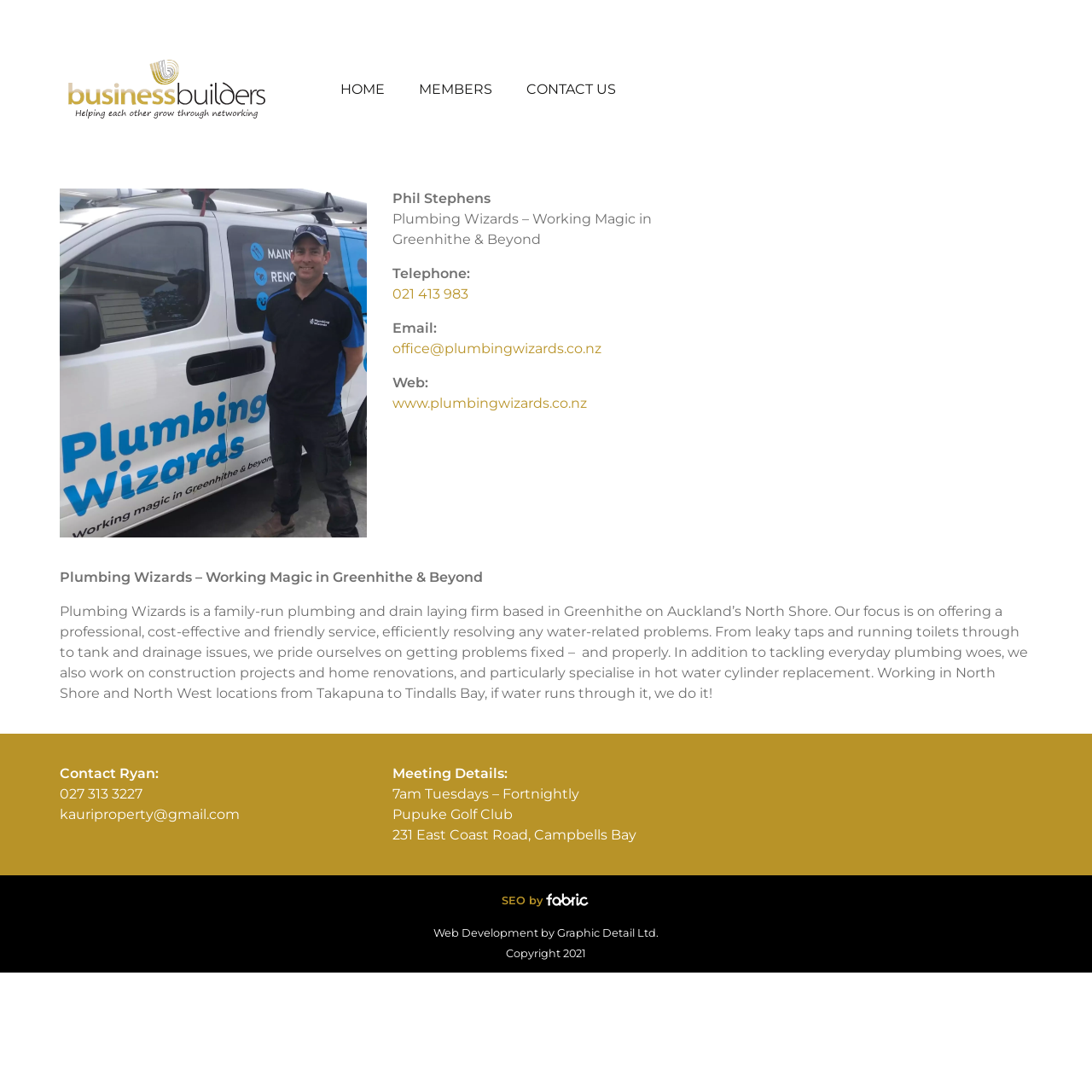Using the provided description: "Contact Us", find the bounding box coordinates of the corresponding UI element. The output should be four float numbers between 0 and 1, in the format [left, top, right, bottom].

[0.466, 0.065, 0.58, 0.099]